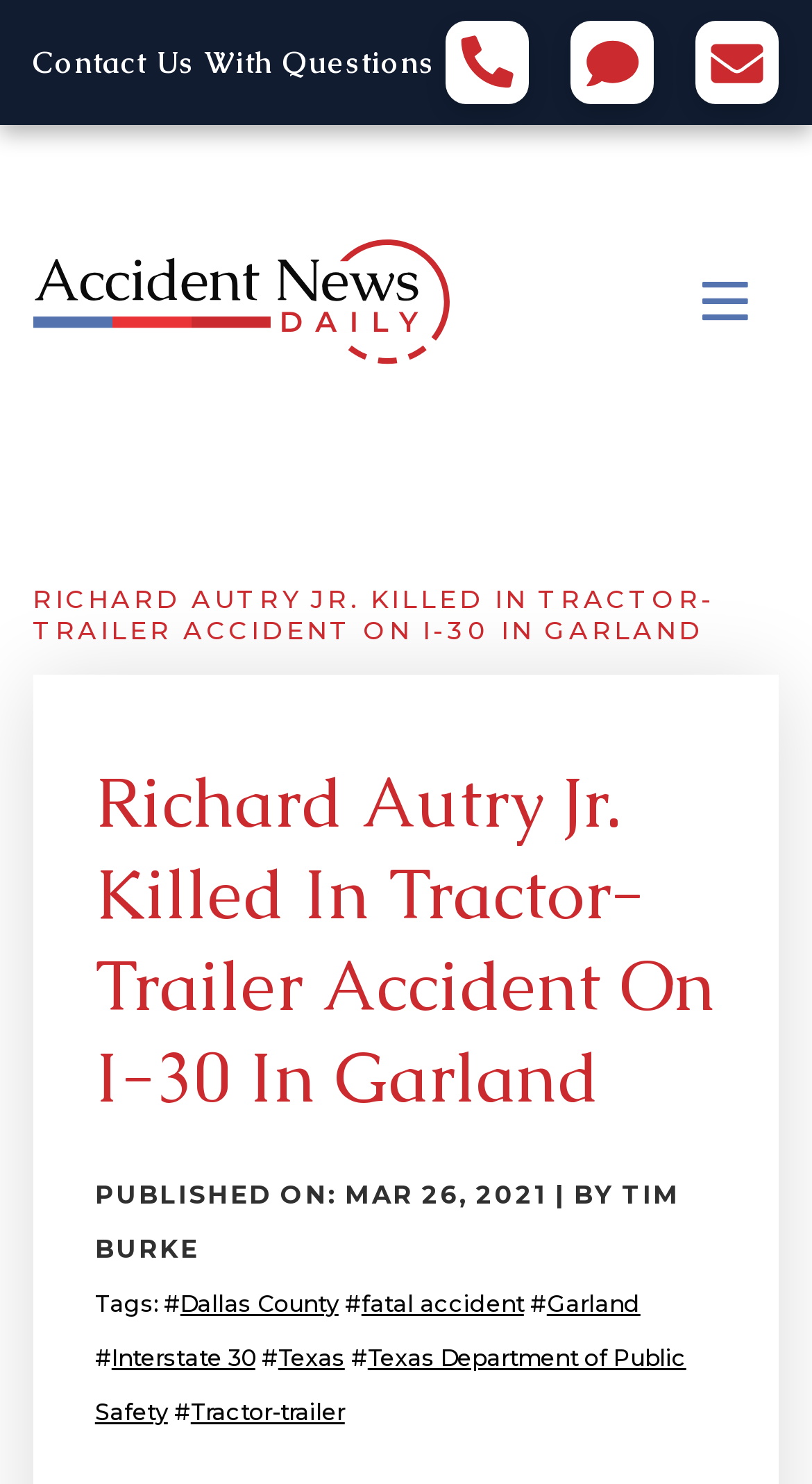Please determine the primary heading and provide its text.

Richard Autry Jr. Killed In Tractor-Trailer Accident On I-30 In Garland